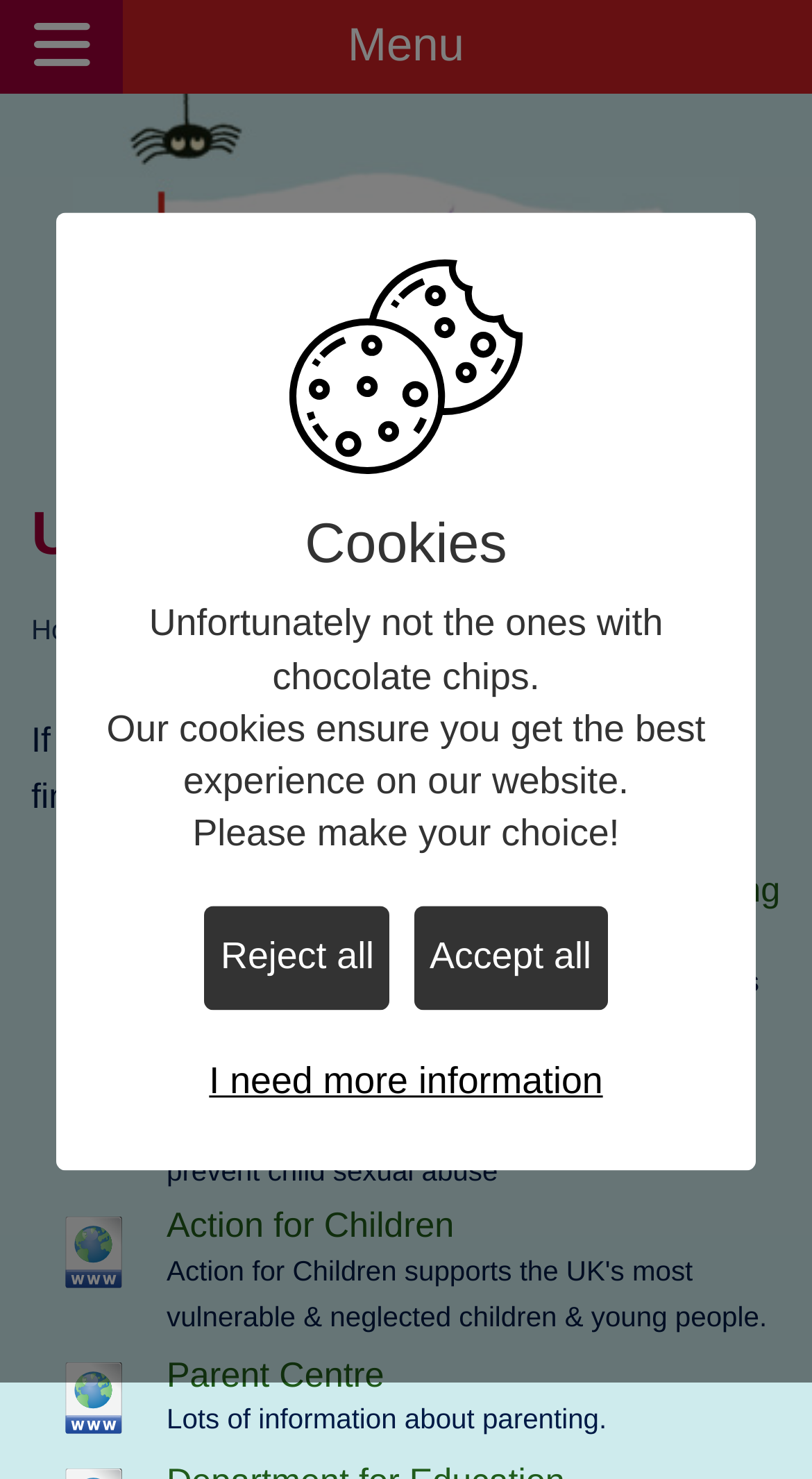Give an in-depth explanation of the webpage layout and content.

This webpage is about Selby, Barwic Parade Community Primary School, specifically the "Useful Links" section. At the top, there is a menu button labeled "Menu" and a heading that reads "Useful Links". Below the heading, there are three links: "Home", "Parents", and "Useful Links". 

To the right of these links, there is a paragraph of text that explains the purpose of the webpage, which is to provide useful links for parents and carers. Below this text, there are several links to external websites, including "North Yorkshire Childrens Safeguarding Board", "Parents Protect", "Action for Children", and "Parent Centre", along with brief descriptions of each resource.

On the left side of the page, there is a long list of links to various sections of the school's website, including "Contact Details", "Welcome", "Ethos & Aims", "Early Years", and many others. These links are organized in a vertical column that spans the entire height of the page.

Near the bottom of the page, there is a section about cookies, which includes a heading, a brief explanation, and three buttons to manage cookie settings: "Reject all cookies", "Accept all cookies", and "Customise cookie settings".